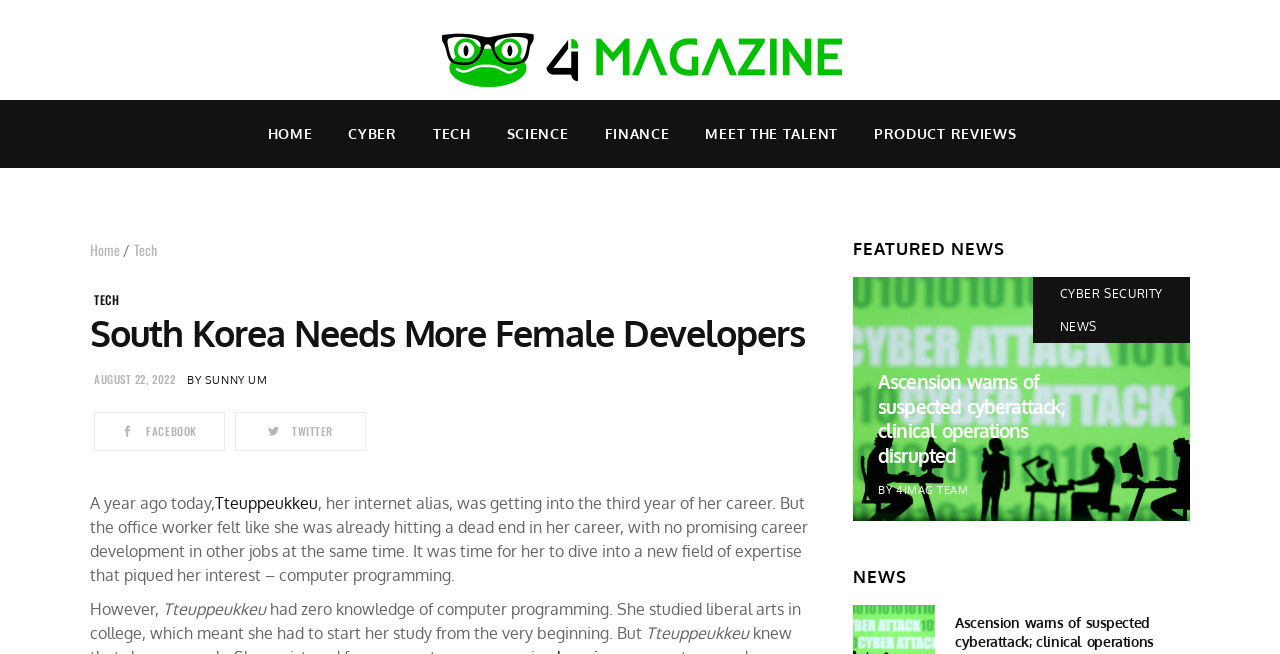With reference to the screenshot, provide a detailed response to the question below:
What is the position of the 'TECH' link in the top navigation bar?

I determined the position of the 'TECH' link by examining the links in the top navigation bar, which are 'HOME', 'CYBER', 'TECH', ..., and found that 'TECH' is the third link.